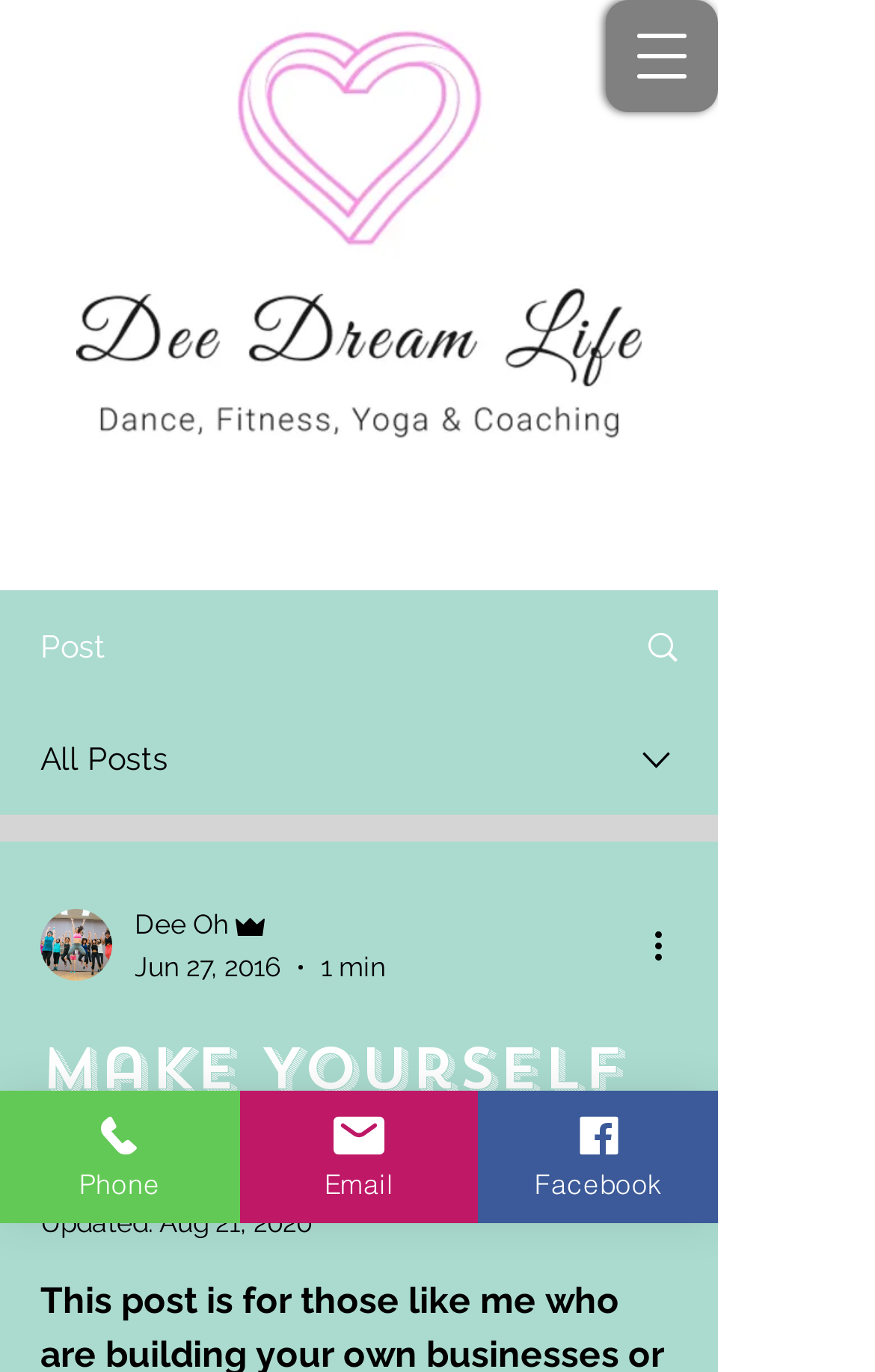Detail the features and information presented on the webpage.

This webpage appears to be a blog post titled "Make Yourself Redundant". At the top, there is a navigation menu button on the right side, which can be opened to reveal more options. Below the navigation button, there are two links, "Post" and an empty link, with an image beside the empty link. 

To the right of these links, there is a combobox with a dropdown menu, which is currently not expanded. The combobox is accompanied by an image of the writer and some text describing the writer, including their name "Dee Oh" and role "Admin". 

Below the combobox, there is a section with the post's metadata, including the date "Jun 27, 2016", the time it takes to read "1 min", and a "More actions" button with an image. 

The main content of the post is headed by a title "Make Yourself Redundant", which spans almost the entire width of the page. Below the title, there is a text "Updated:" followed by the date "Aug 21, 2020". 

At the bottom of the page, there are three links, "Phone", "Email", and "Facebook", each accompanied by an image. These links are aligned horizontally and take up the full width of the page.